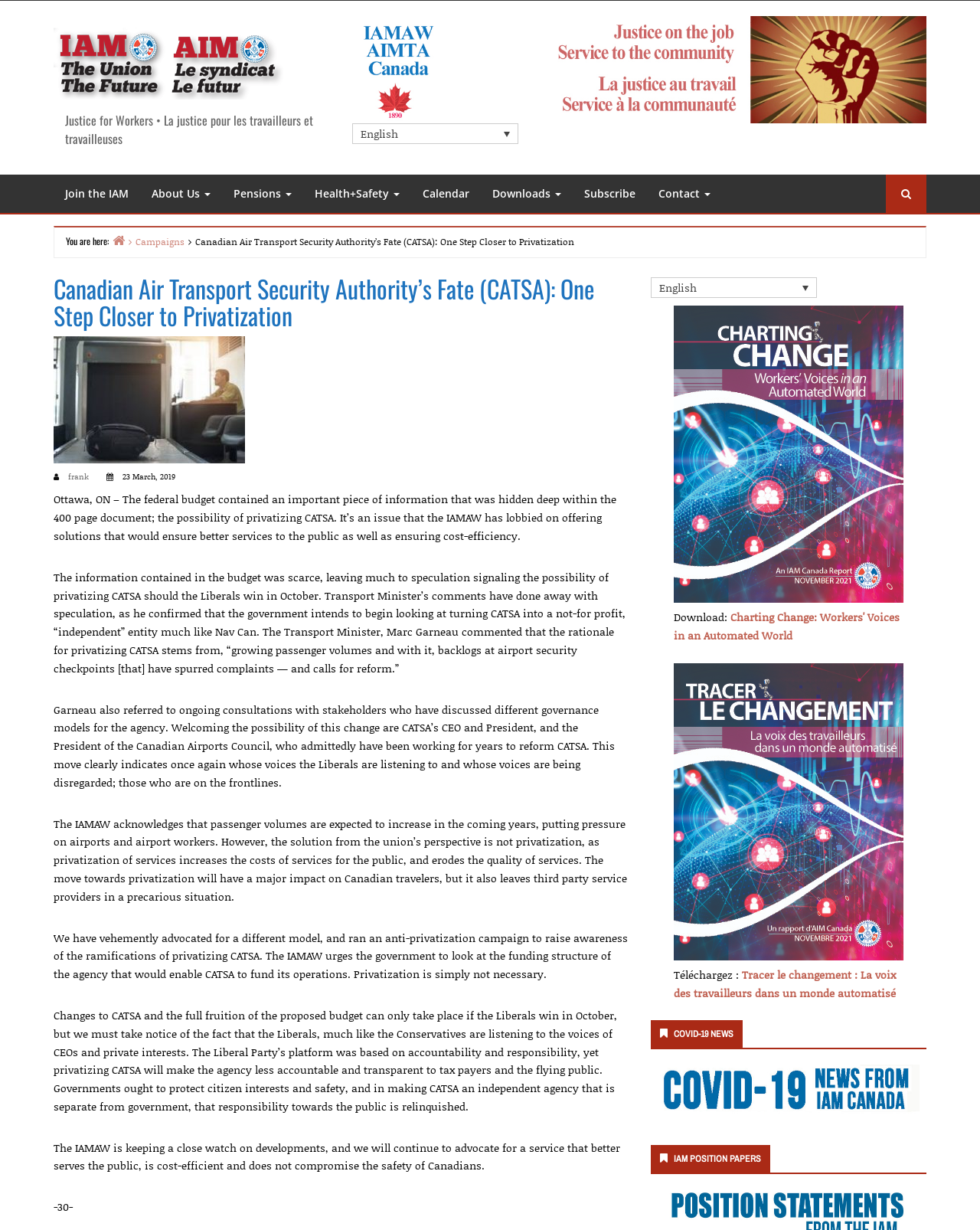Can you determine the bounding box coordinates of the area that needs to be clicked to fulfill the following instruction: "Download the 'Charting Change: Workers' Voices in an Automated World' report"?

[0.688, 0.495, 0.918, 0.523]